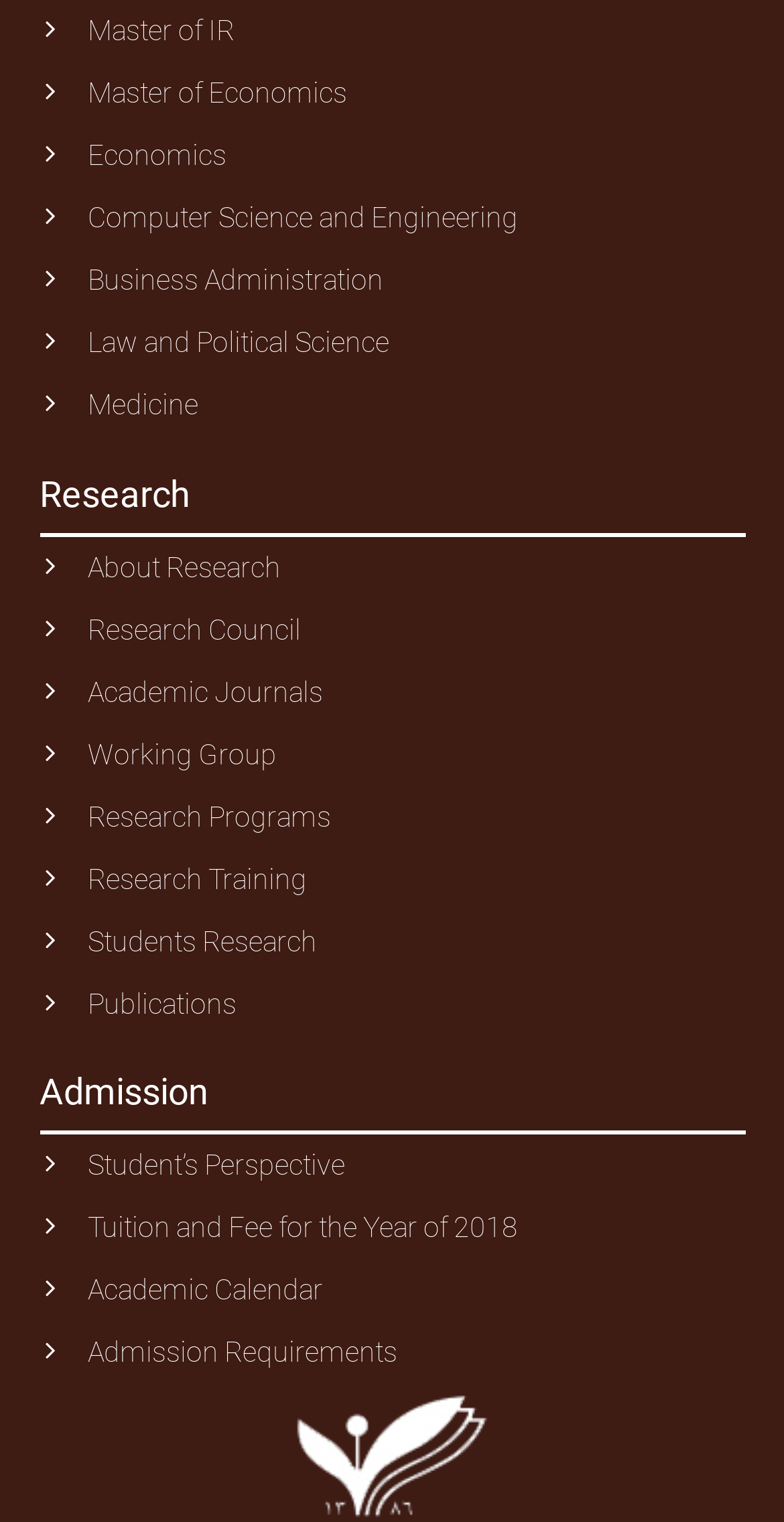Find and specify the bounding box coordinates that correspond to the clickable region for the instruction: "check Admission Requirements".

[0.112, 0.868, 0.95, 0.909]